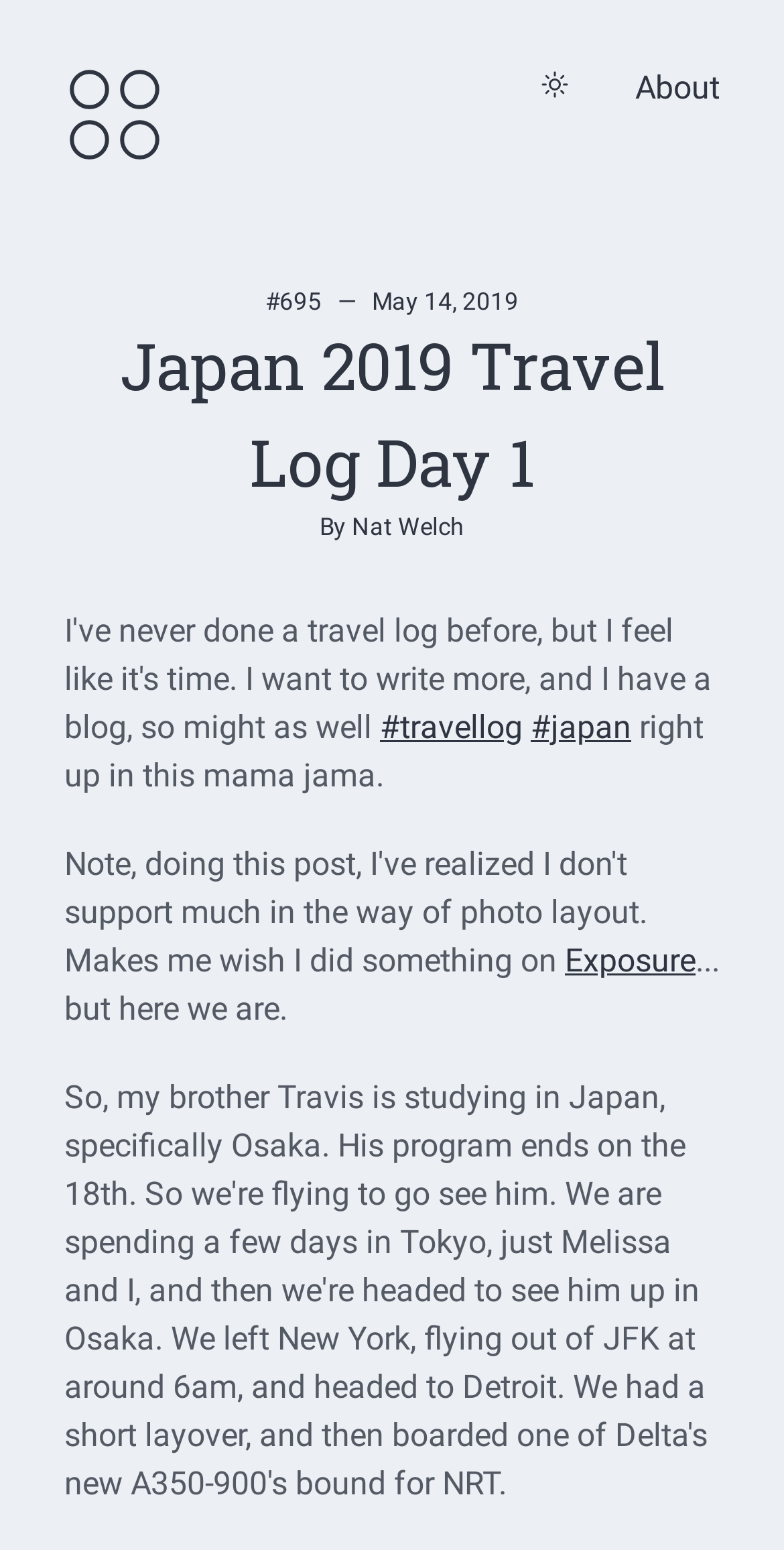Look at the image and give a detailed response to the following question: What is the author of this blog post?

The author of this blog post can be determined by looking at the link 'Nat Welch' which is located below the heading 'Japan 2019 Travel Log Day 1' and above the text 'right up in this mama jama.' This suggests that Nat Welch is the author of this blog post.